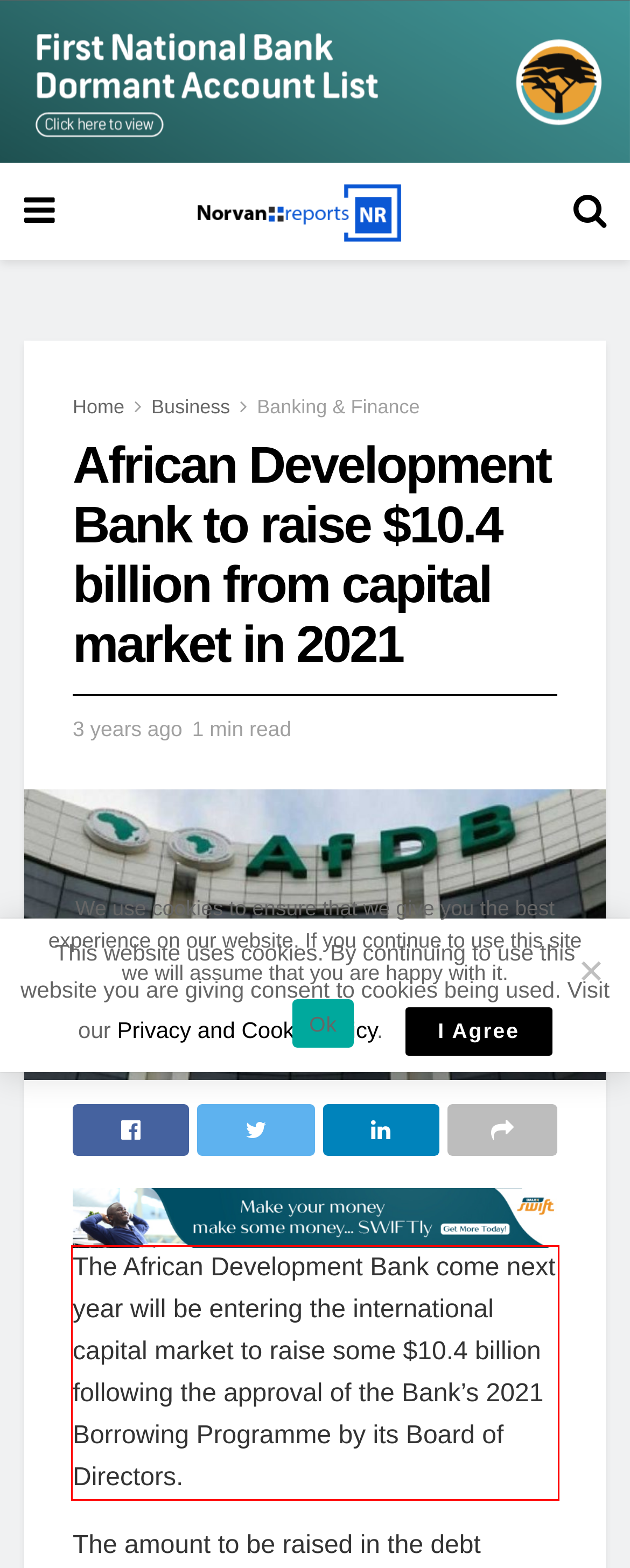Please extract the text content from the UI element enclosed by the red rectangle in the screenshot.

The African Development Bank come next year will be entering the international capital market to raise some $10.4 billion following the approval of the Bank’s 2021 Borrowing Programme by its Board of Directors.